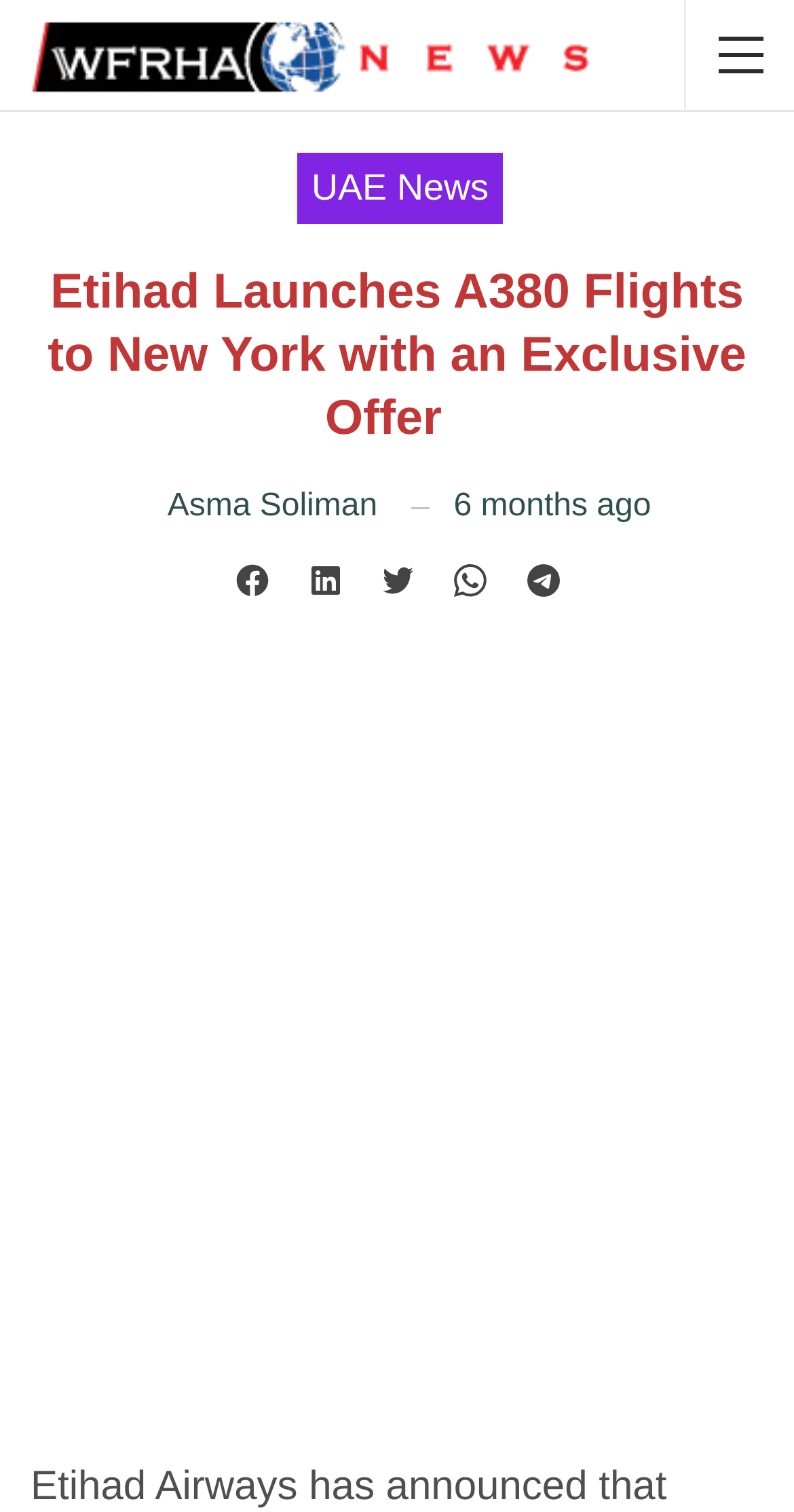Provide an in-depth caption for the elements present on the webpage.

The webpage is about Etihad Airways' announcement to operate flights to New York JFK using its A380 aircraft, starting from April 22. At the top-left corner, there is a logo image of "Wfrha News Mobile". Below the logo, there is a heading that reads "Etihad Launches A380 Flights to New York with an Exclusive Offer". 

To the right of the logo, there is a link to "UAE News". Below the heading, there is a link to the author's name, "Asma Soliman". Next to the author's link, there is a timestamp indicating that the article was published 6 months ago.

On the right side of the page, there are social media links, including Facebook, LinkedIn, Twitter, Whatsapp, and Telegram, each accompanied by its respective icon. These links are aligned horizontally and are positioned near the top of the page.